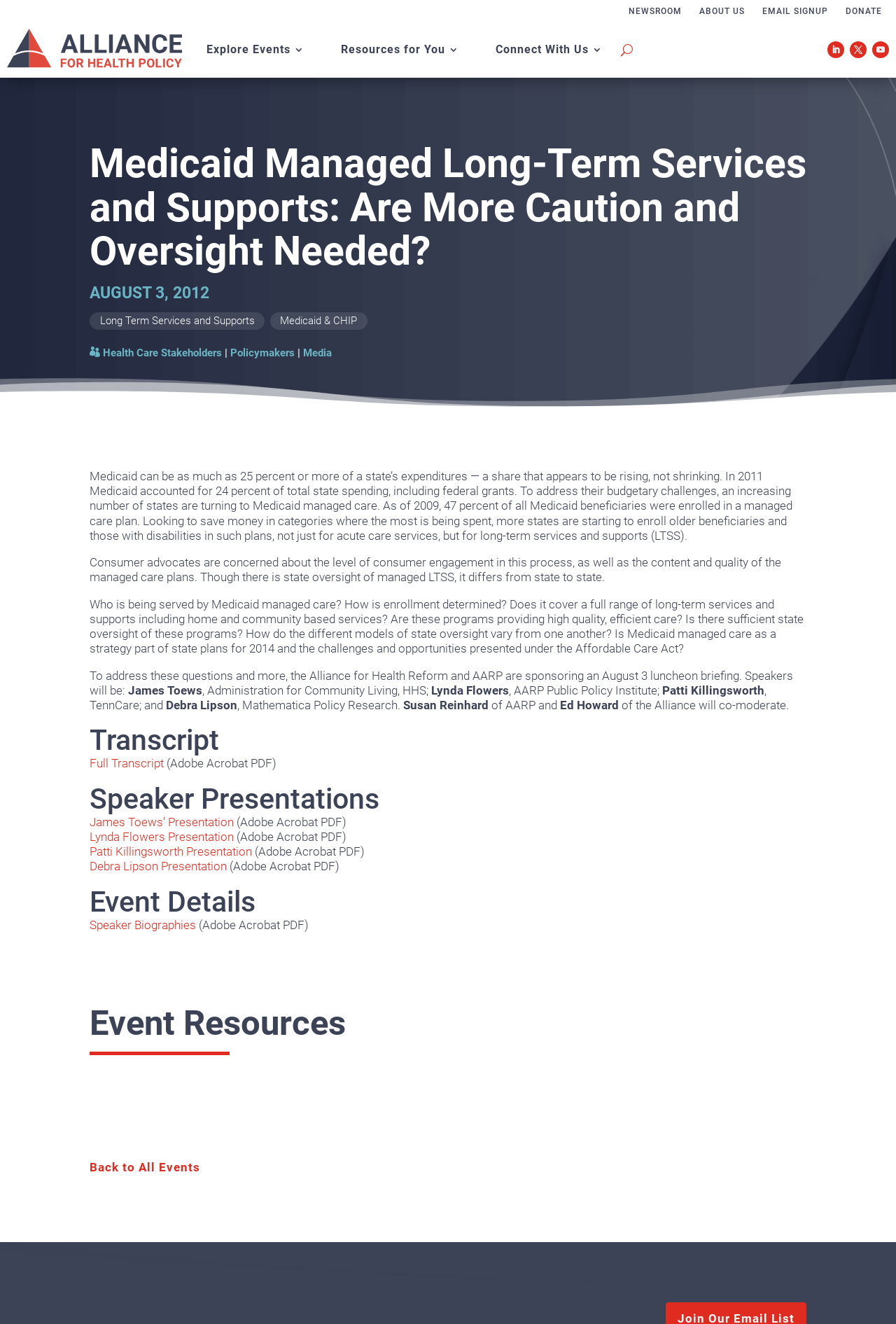Based on the image, give a detailed response to the question: Who is the moderator of the event?

The moderators of the event can be determined by reading the text 'Susan Reinhard of AARP and Ed Howard of the Alliance will co-moderate.' which is located at the bottom of the webpage.